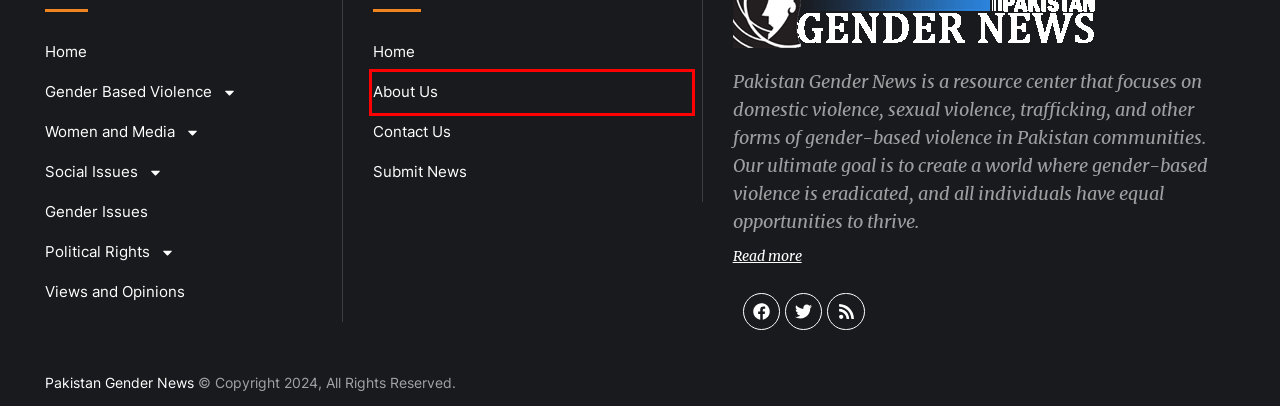Given a screenshot of a webpage with a red bounding box highlighting a UI element, choose the description that best corresponds to the new webpage after clicking the element within the red bounding box. Here are your options:
A. Gender Issues – Pakistan Gender News
B. About Us – Pakistan Gender News
C. Gender Based Violence – Pakistan Gender News
D. Submit News – Pakistan Gender News
E. Cop held for sexually assaulting colleague – Pakistan Gender News
F. Woman killed, ‘set ablaze by in-laws’ – Pakistan Gender News
G. MPA submits child marriage restraint bill in PA – Pakistan Gender News
H. Social Issues – Pakistan Gender News

B